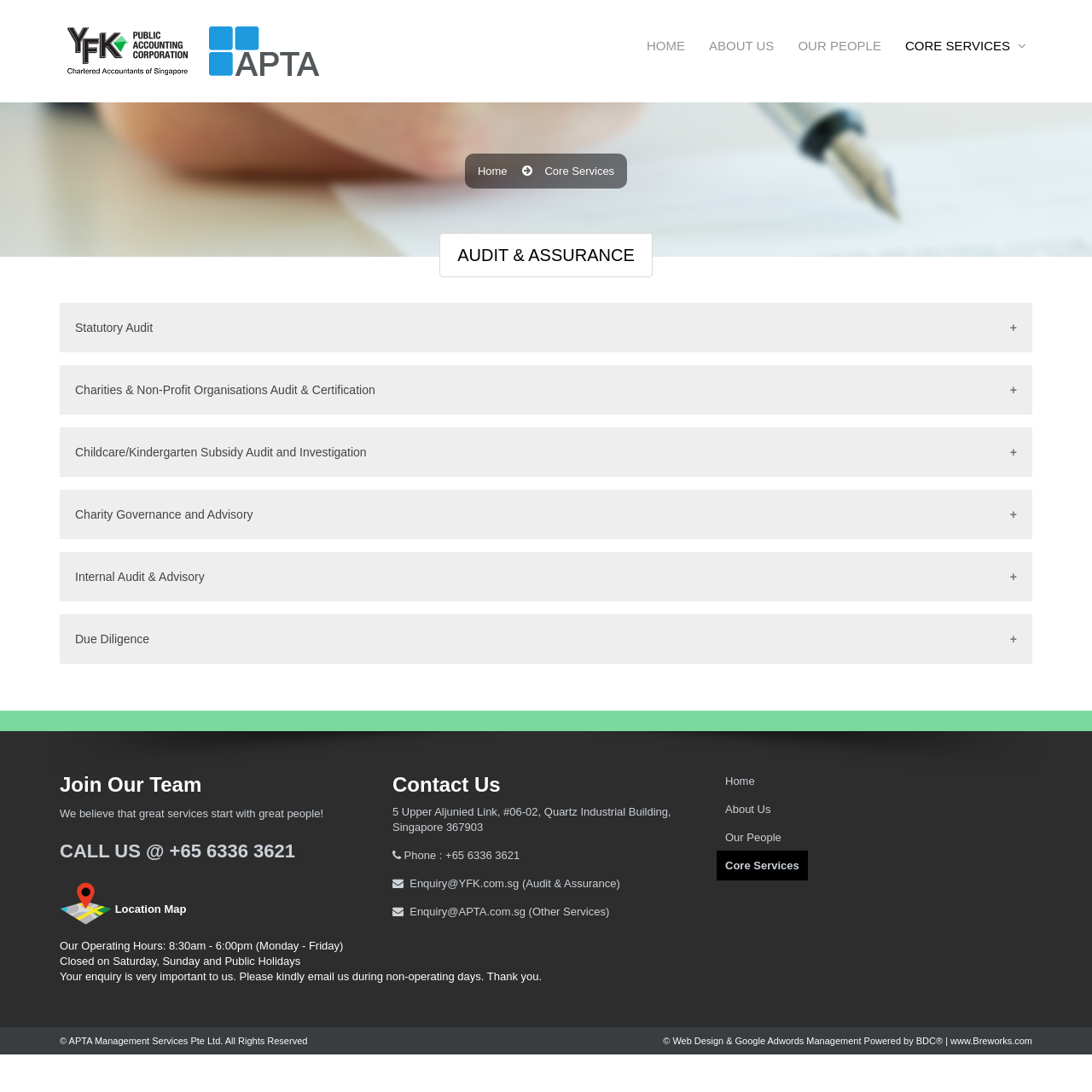For the following element description, predict the bounding box coordinates in the format (top-left x, top-left y, bottom-right x, bottom-right y). All values should be floating point numbers between 0 and 1. Description: +65 6336 3621

[0.155, 0.769, 0.27, 0.789]